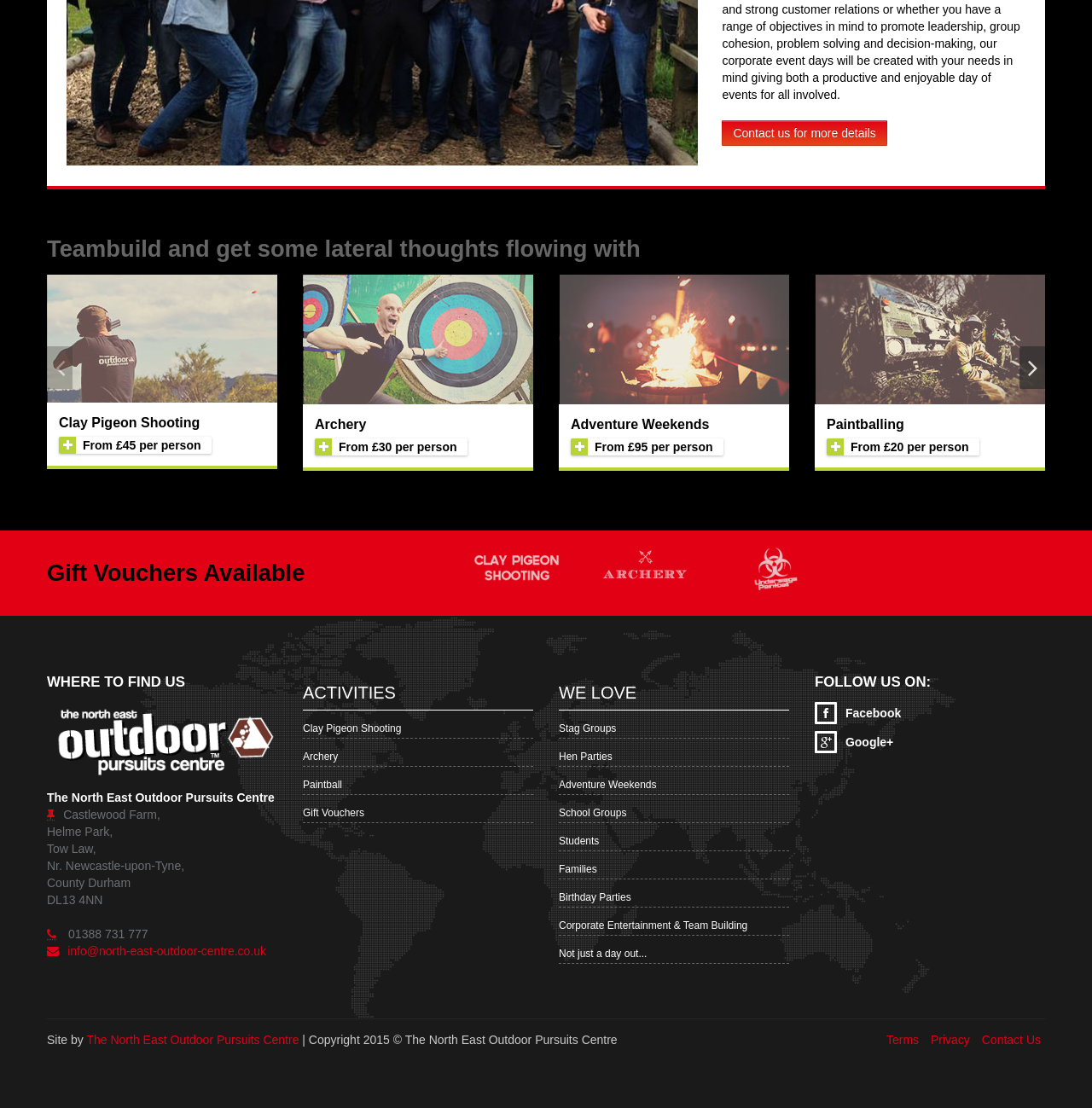Locate the UI element described by parent_node: Adventure Weekends in the provided webpage screenshot. Return the bounding box coordinates in the format (top-left x, top-left y, bottom-right x, bottom-right y), ensuring all values are between 0 and 1.

[0.512, 0.248, 0.723, 0.365]